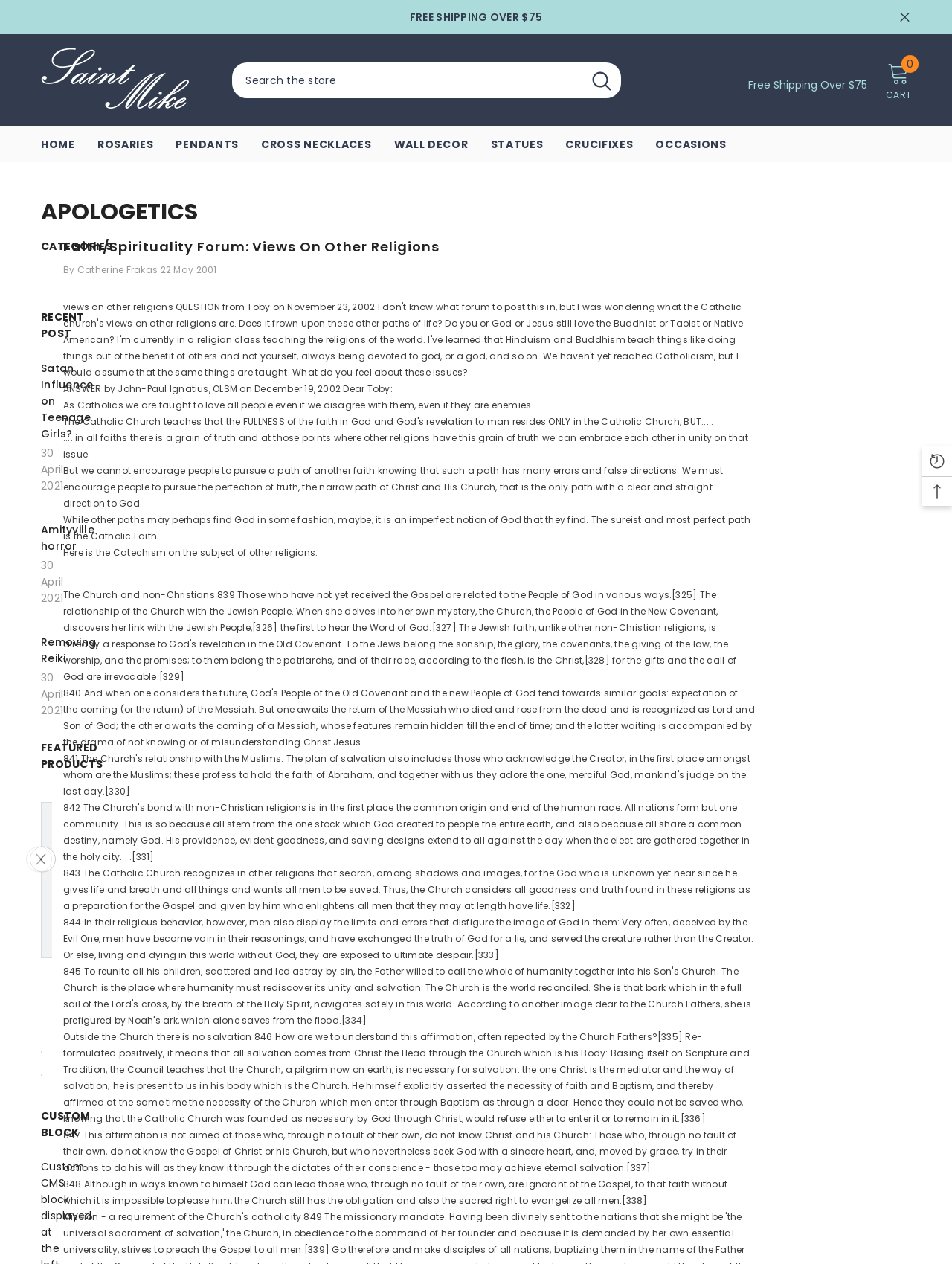Locate the bounding box coordinates of the UI element described by: "Login". The bounding box coordinates should consist of four float numbers between 0 and 1, i.e., [left, top, right, bottom].

None